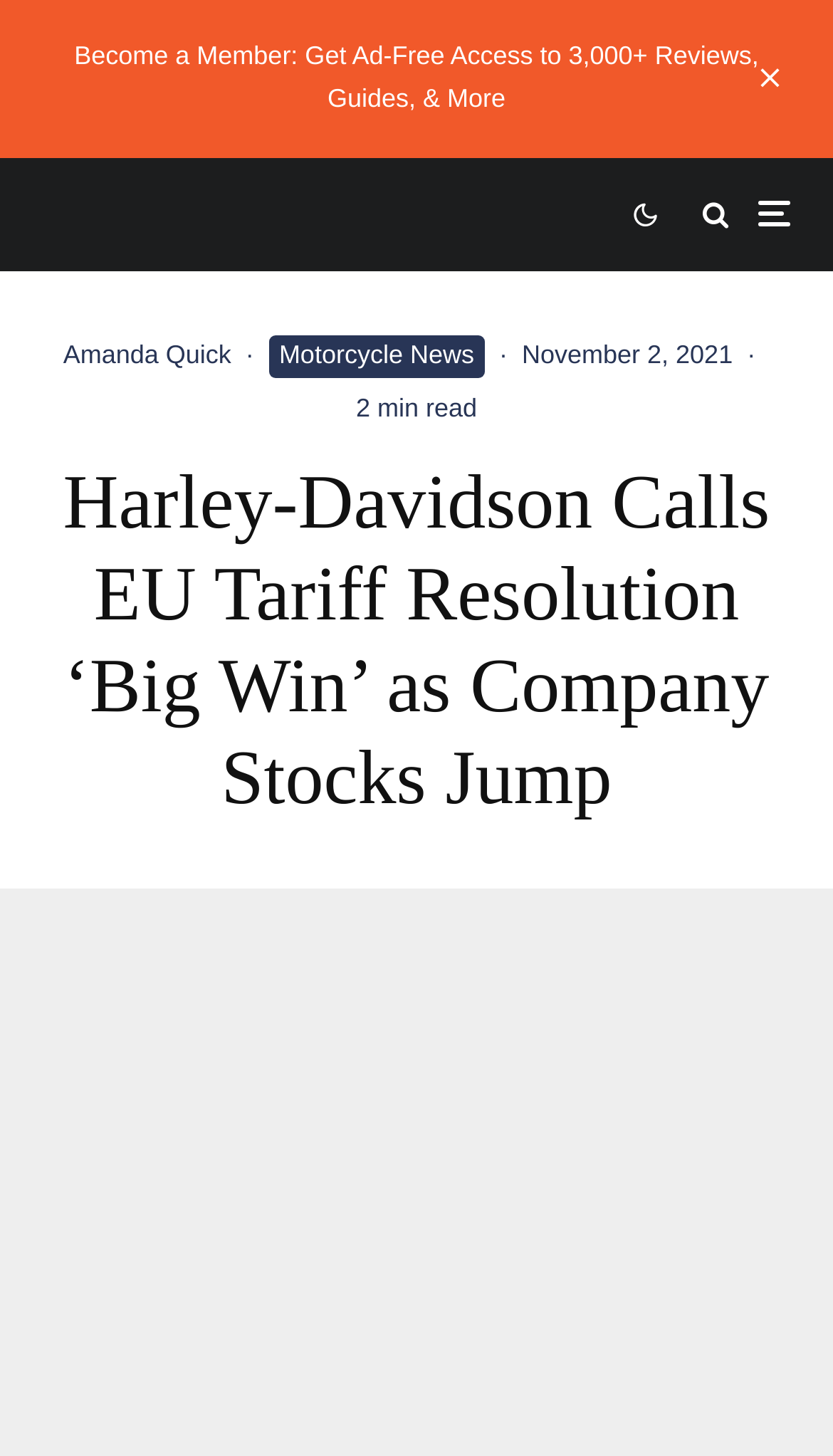Please find the bounding box coordinates (top-left x, top-left y, bottom-right x, bottom-right y) in the screenshot for the UI element described as follows: Amanda Quick

[0.076, 0.233, 0.278, 0.254]